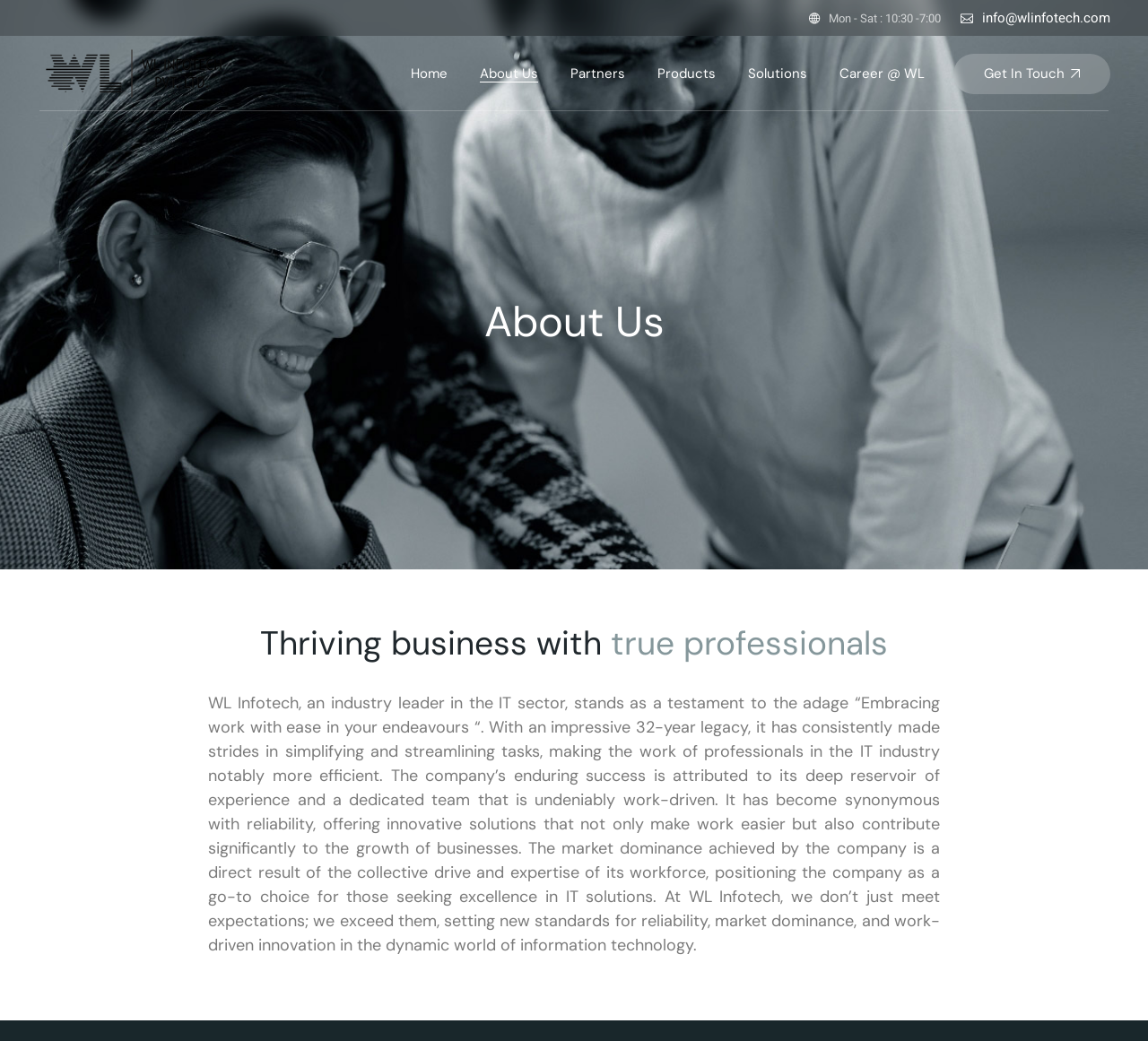Show the bounding box coordinates of the element that should be clicked to complete the task: "Go to Home page".

[0.358, 0.034, 0.39, 0.107]